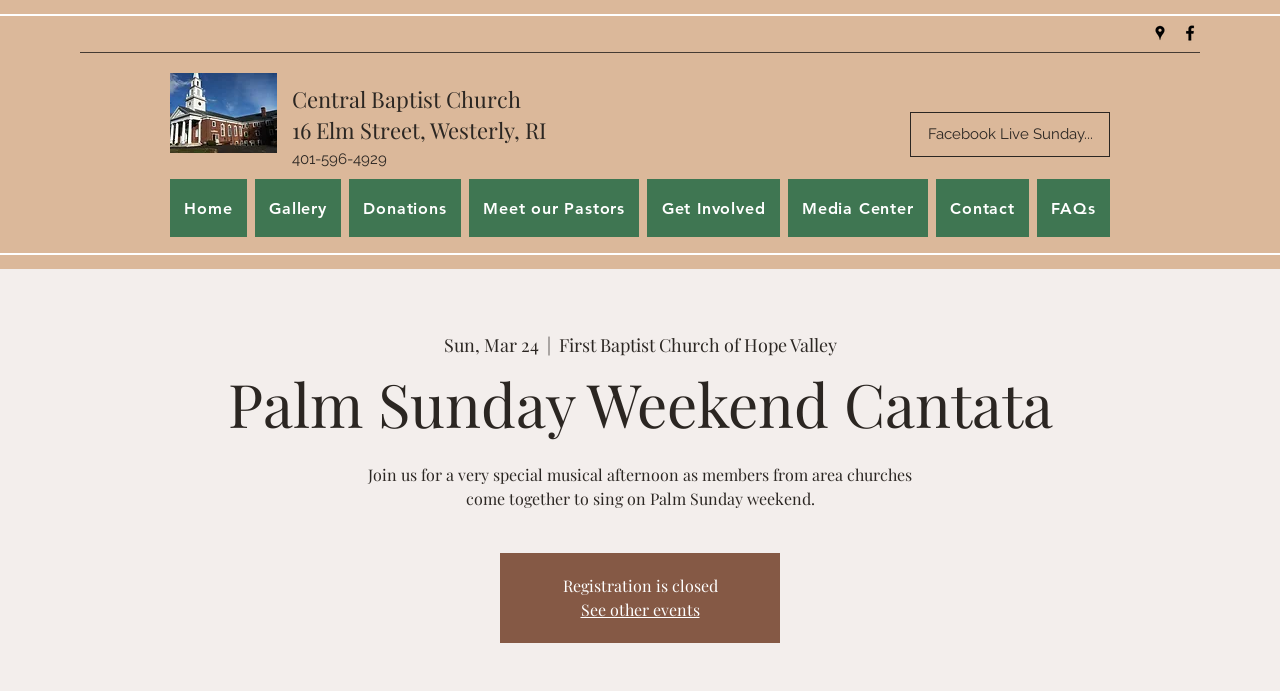Produce a meticulous description of the webpage.

The webpage appears to be an event page for a Palm Sunday Weekend Cantata, hosted by Central Baptist Church. At the top right corner, there is a social bar with links to Google Places and Facebook, each accompanied by an image. Below the social bar, there is a large image, likely a promotional image for the event.

On the left side of the page, there is a section with the church's address, phone number, and a link to Facebook Live Sunday. Above this section, there is a navigation menu with links to various pages, including Home, Gallery, Donations, and more.

The main content of the page is focused on the event, with a heading that reads "Palm Sunday Weekend Cantata". Below the heading, there is a paragraph of text that describes the event, stating that it's a special musical afternoon where members from area churches come together to sing on Palm Sunday weekend.

There are also some additional details about the event, including the date, "Sun, Mar 24", and the location, "First Baptist Church of Hope Valley". Unfortunately, registration for the event is closed, but there is a link to "See other events" for those interested.

Overall, the page is well-organized and easy to navigate, with clear headings and concise text that effectively communicates the details of the event.